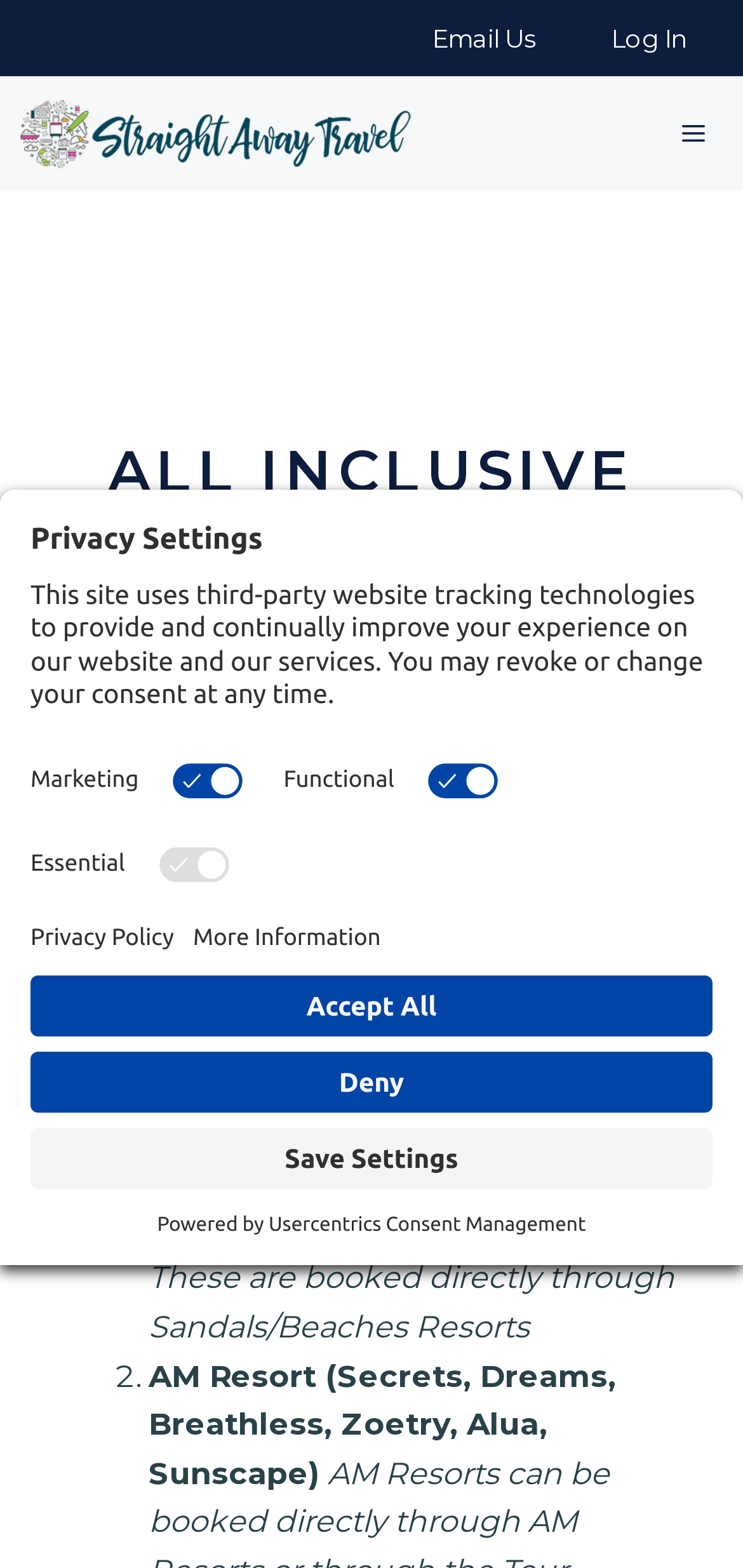Please find the bounding box for the UI element described by: "title="Straight Away Travel"".

[0.026, 0.049, 0.561, 0.122]